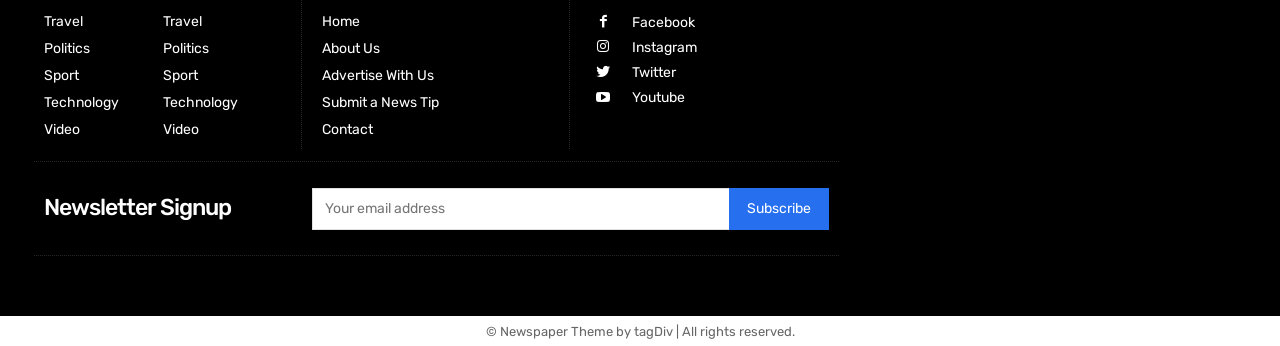How many links are available in the top menu?
Please describe in detail the information shown in the image to answer the question.

By examining the top menu, I can see that there are twelve links available, with six categories duplicated on the right side of the menu.